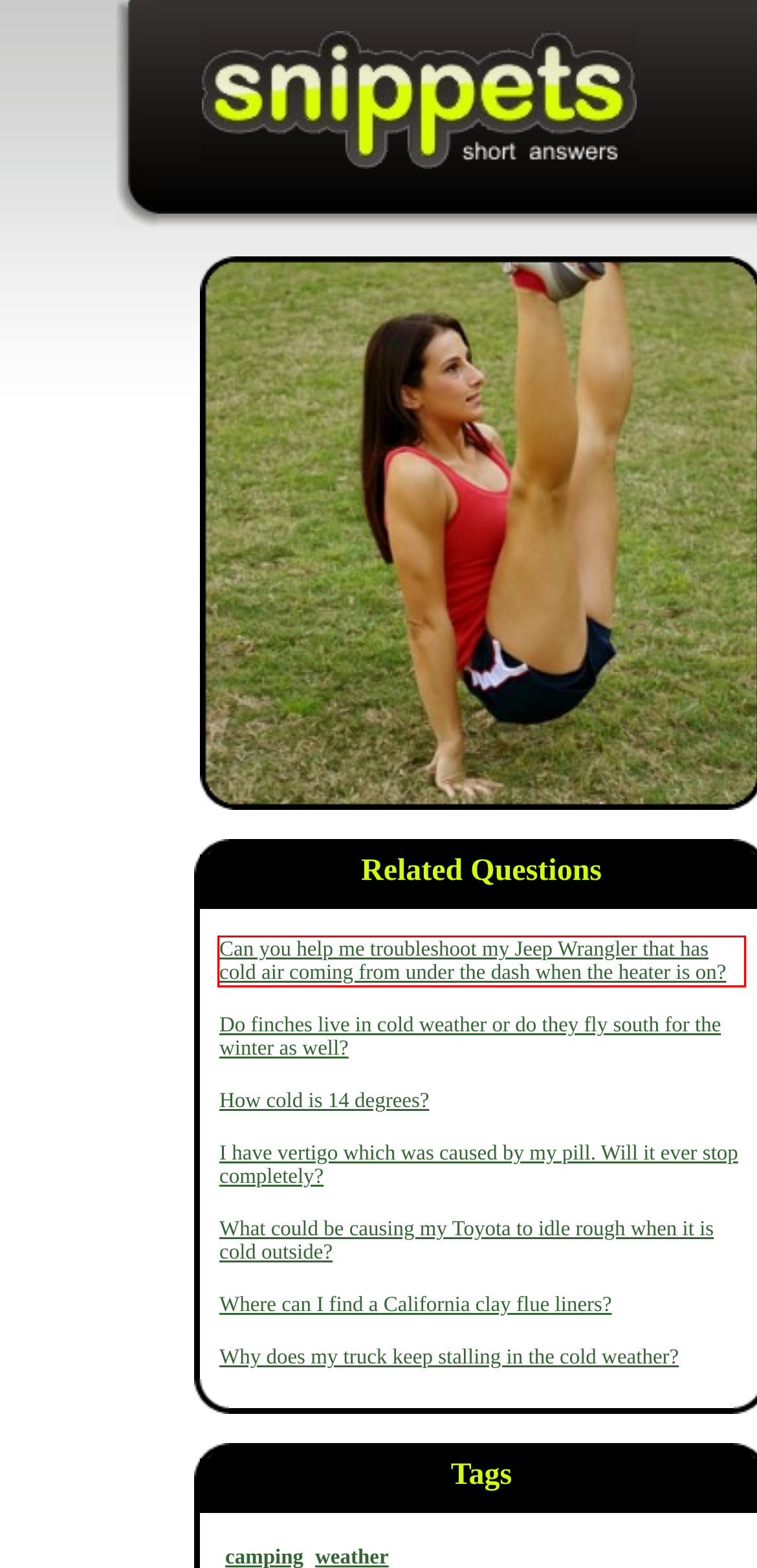Using the provided screenshot, read and generate the text content within the red-bordered area.

Can you help me troubleshoot my Jeep Wrangler that has cold air coming from under the dash when the heater is on?